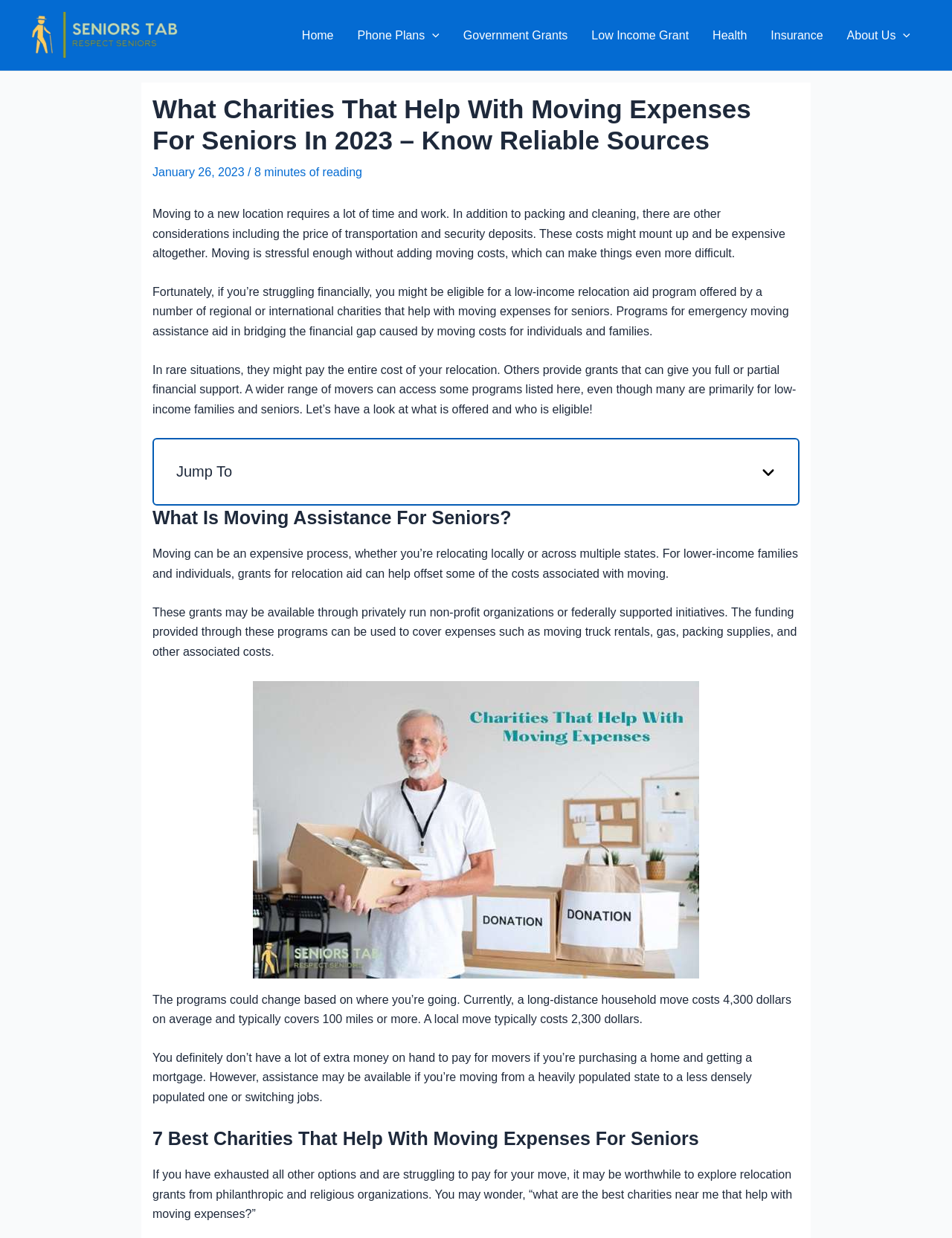Find the bounding box coordinates of the element's region that should be clicked in order to follow the given instruction: "Click the 'Home' link". The coordinates should consist of four float numbers between 0 and 1, i.e., [left, top, right, bottom].

[0.305, 0.005, 0.363, 0.053]